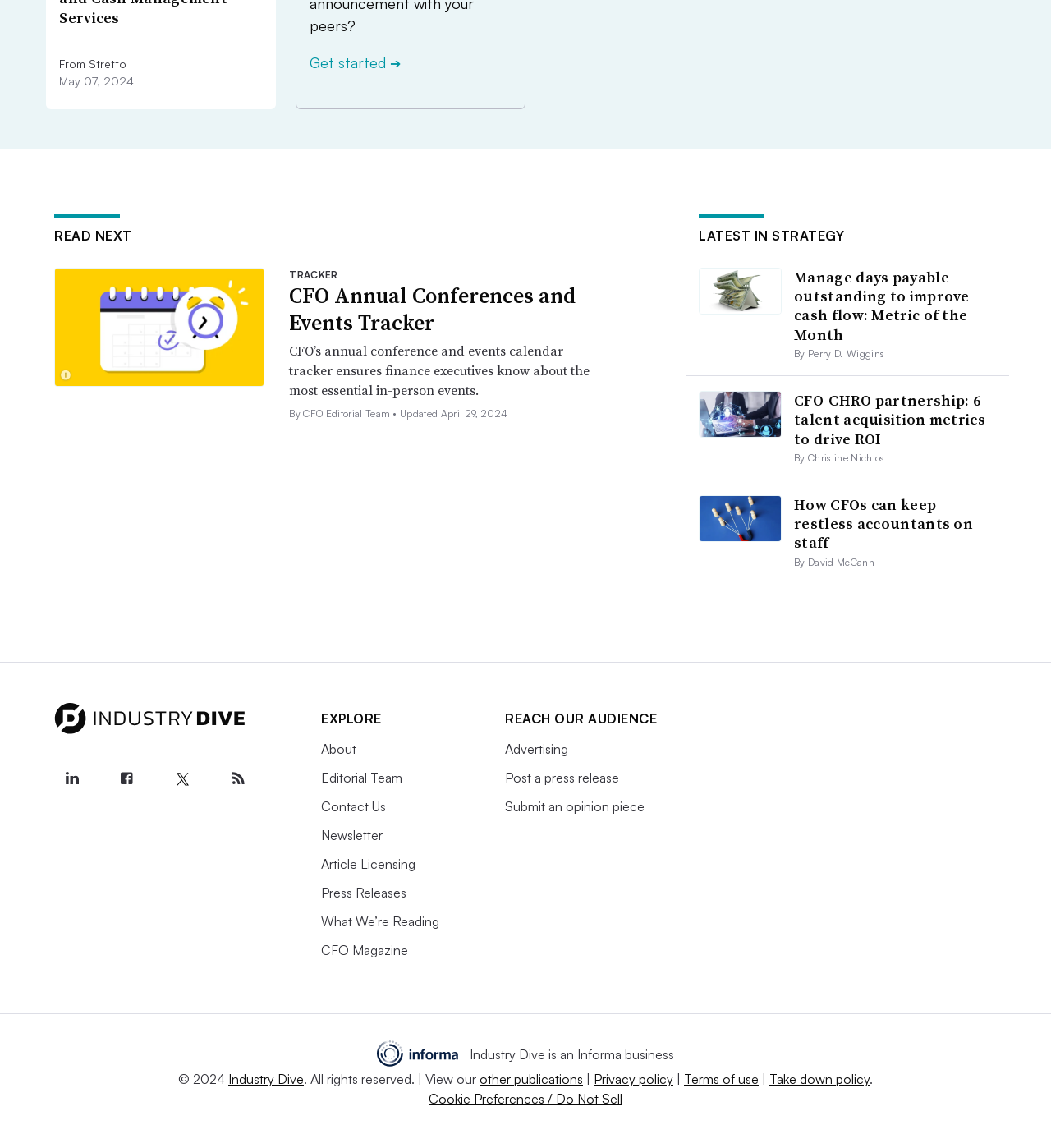What is the section title above the 'About' link?
Please answer the question as detailed as possible.

I found the section title by looking at the heading element with the text 'EXPLORE' which is located above the 'About' link, indicating that it is the section title.